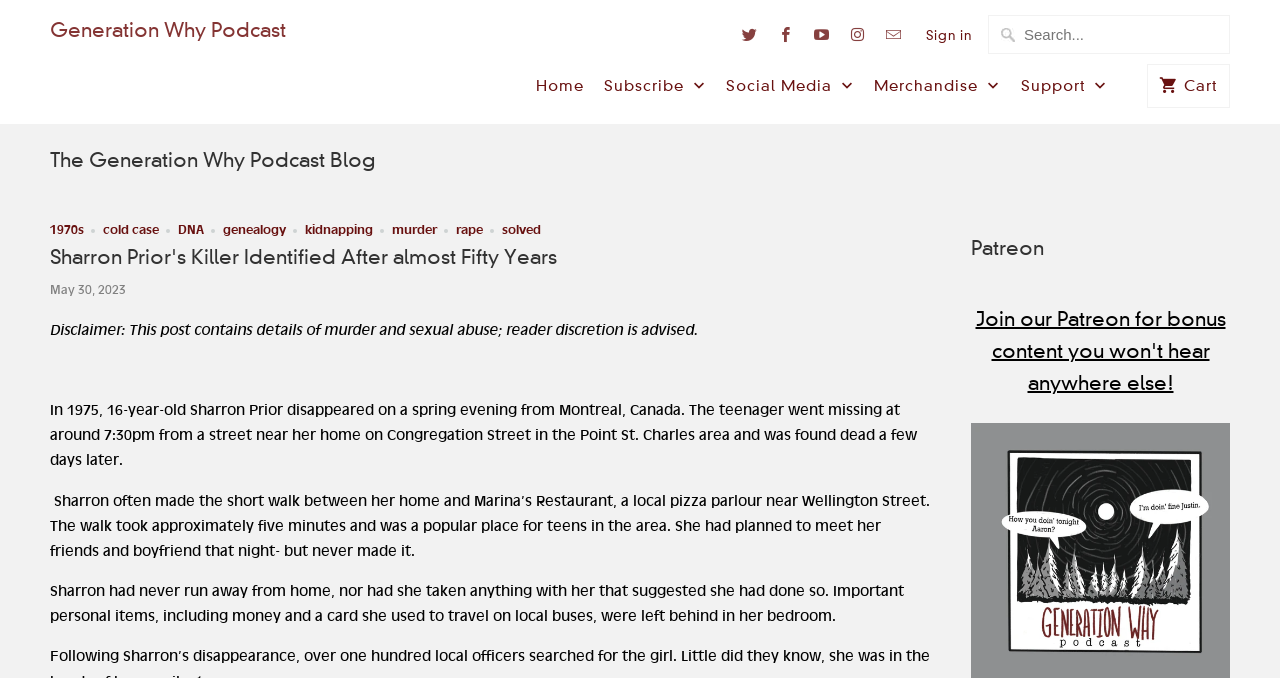Find the bounding box coordinates of the element you need to click on to perform this action: 'View Tess Stimson's profile'. The coordinates should be represented by four float values between 0 and 1, in the format [left, top, right, bottom].

None